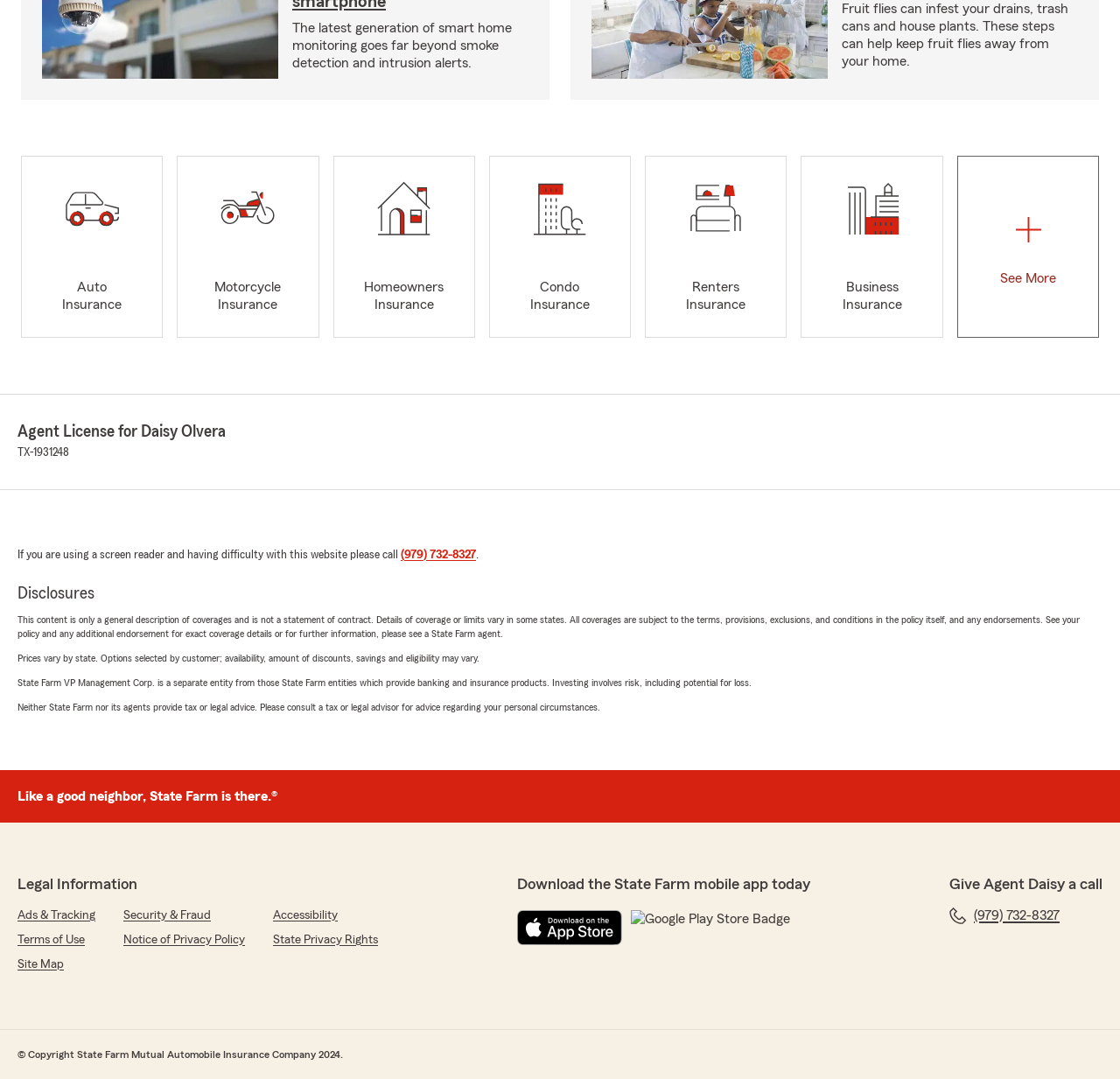Specify the bounding box coordinates (top-left x, top-left y, bottom-right x, bottom-right y) of the UI element in the screenshot that matches this description: Notice of Privacy Policy

[0.11, 0.863, 0.219, 0.879]